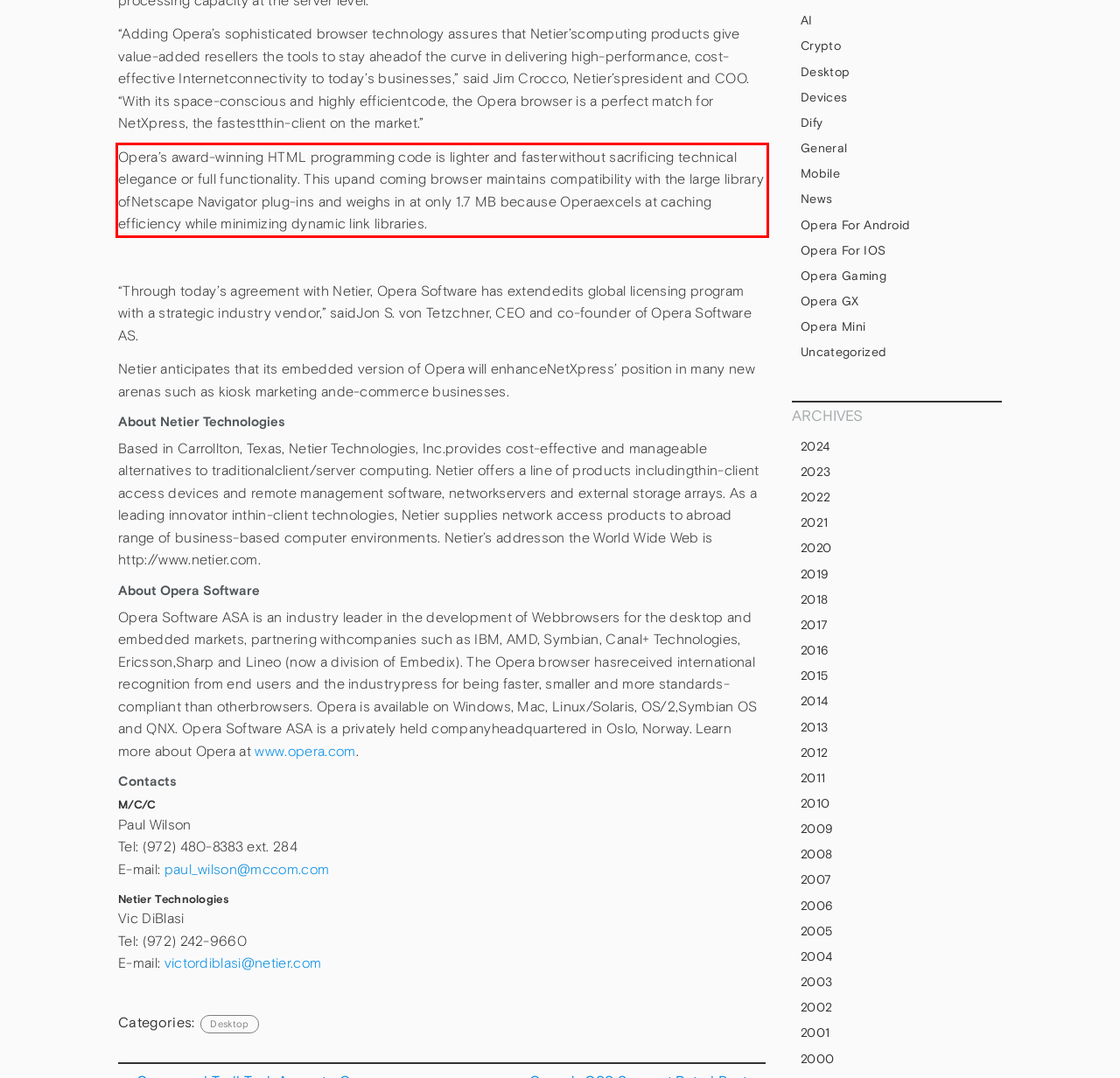Analyze the webpage screenshot and use OCR to recognize the text content in the red bounding box.

Opera’s award-winning HTML programming code is lighter and fasterwithout sacrificing technical elegance or full functionality. This upand coming browser maintains compatibility with the large library ofNetscape Navigator plug-ins and weighs in at only 1.7 MB because Operaexcels at caching efficiency while minimizing dynamic link libraries.